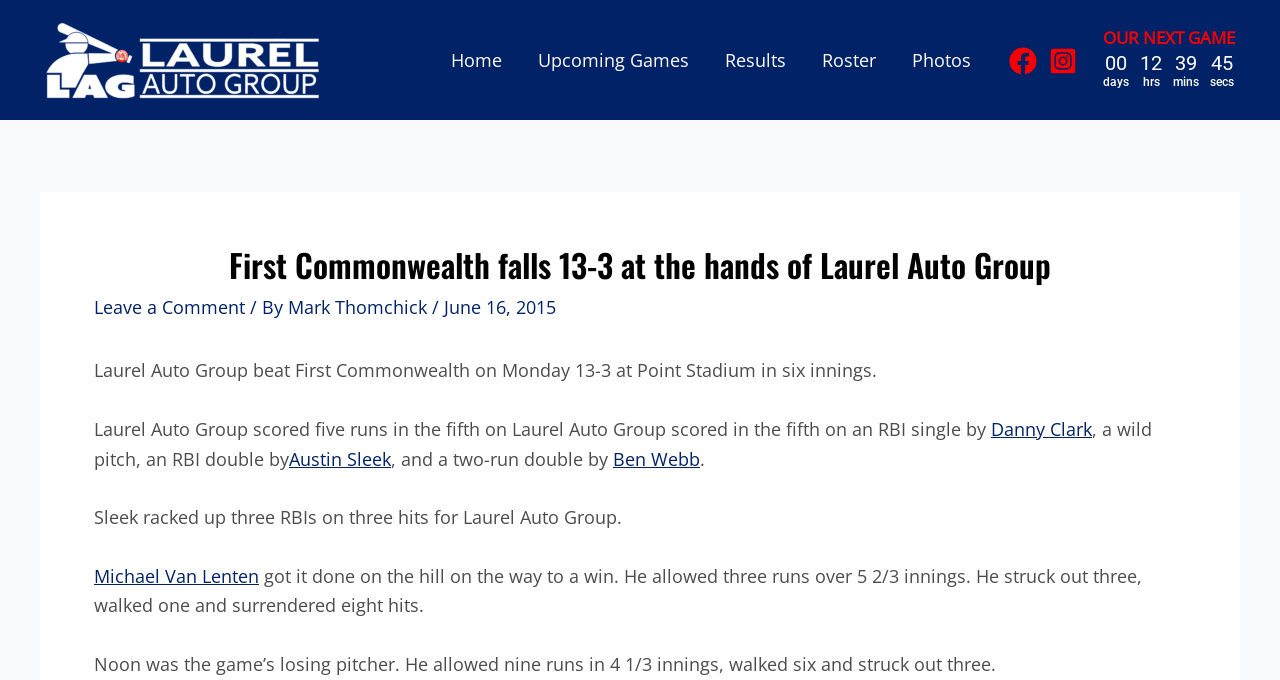Please reply to the following question using a single word or phrase: 
What is the name of the team that won the game?

Laurel Auto Group